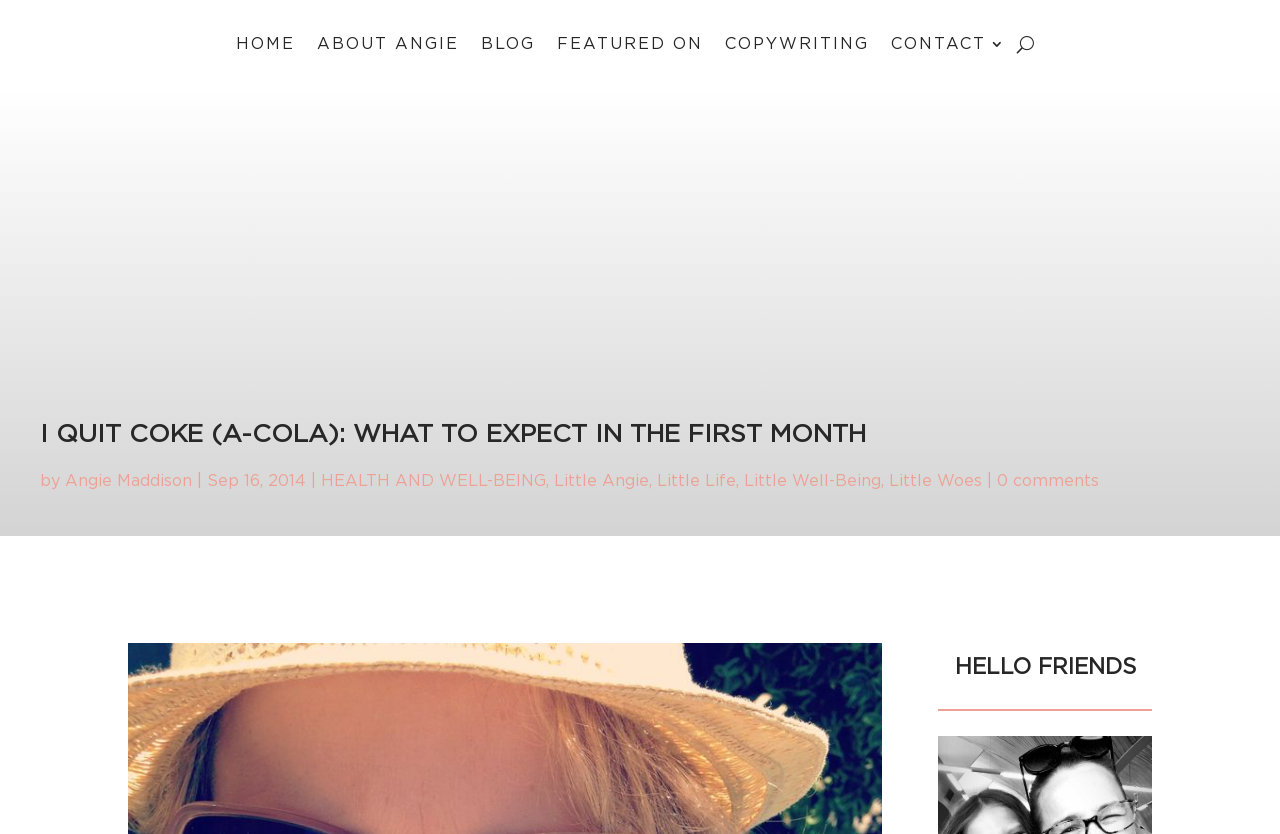What is the date of the post?
Use the image to give a comprehensive and detailed response to the question.

The date of the post can be found in the heading section of the webpage, where it says 'by Angie Maddison | Sep 16, 2014'.